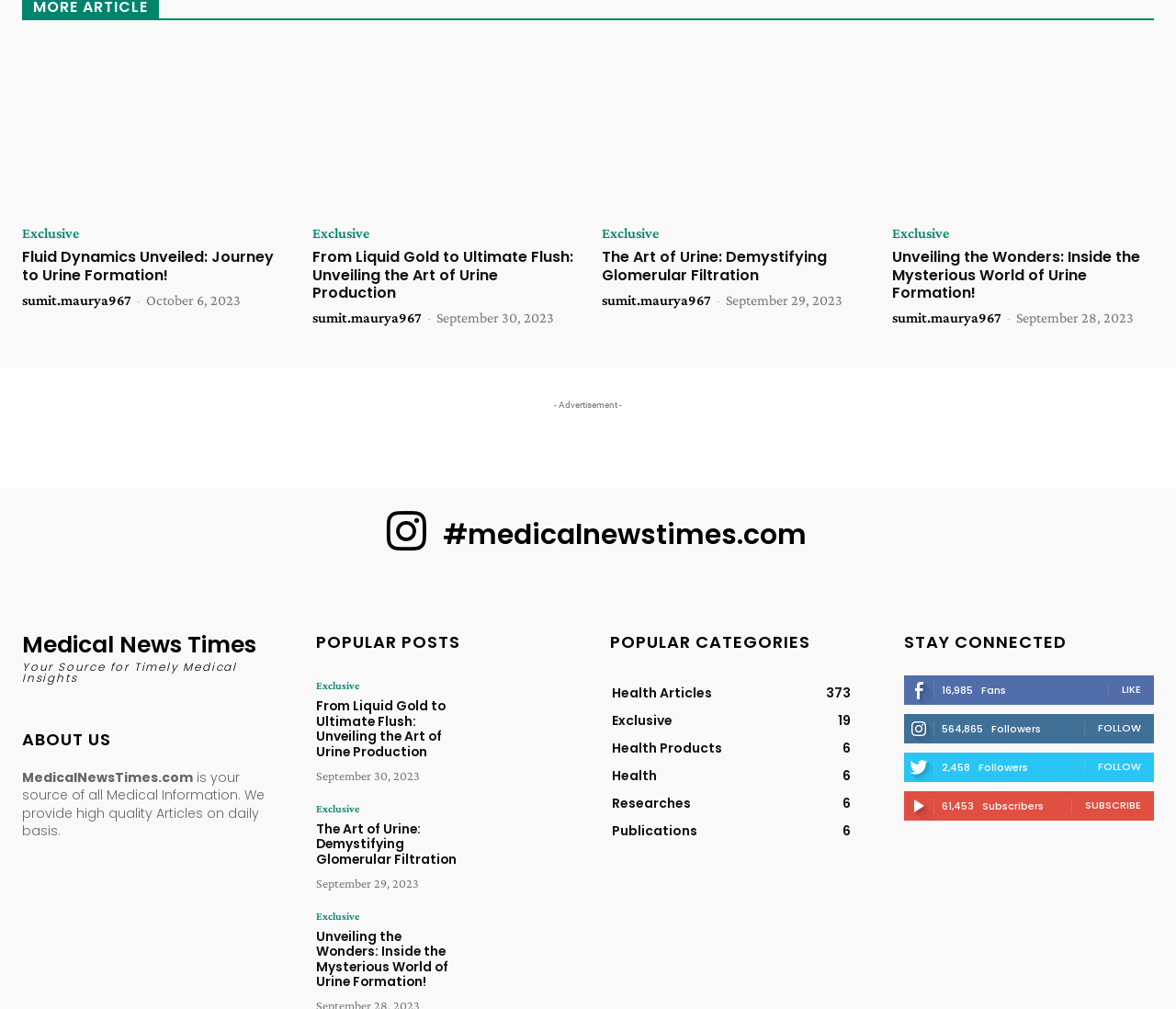Given the element description "Log in / Sign up" in the screenshot, predict the bounding box coordinates of that UI element.

None